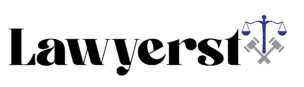What is the context of Lawyerst's legal practice?
Please look at the screenshot and answer in one word or a short phrase.

New York car accidents